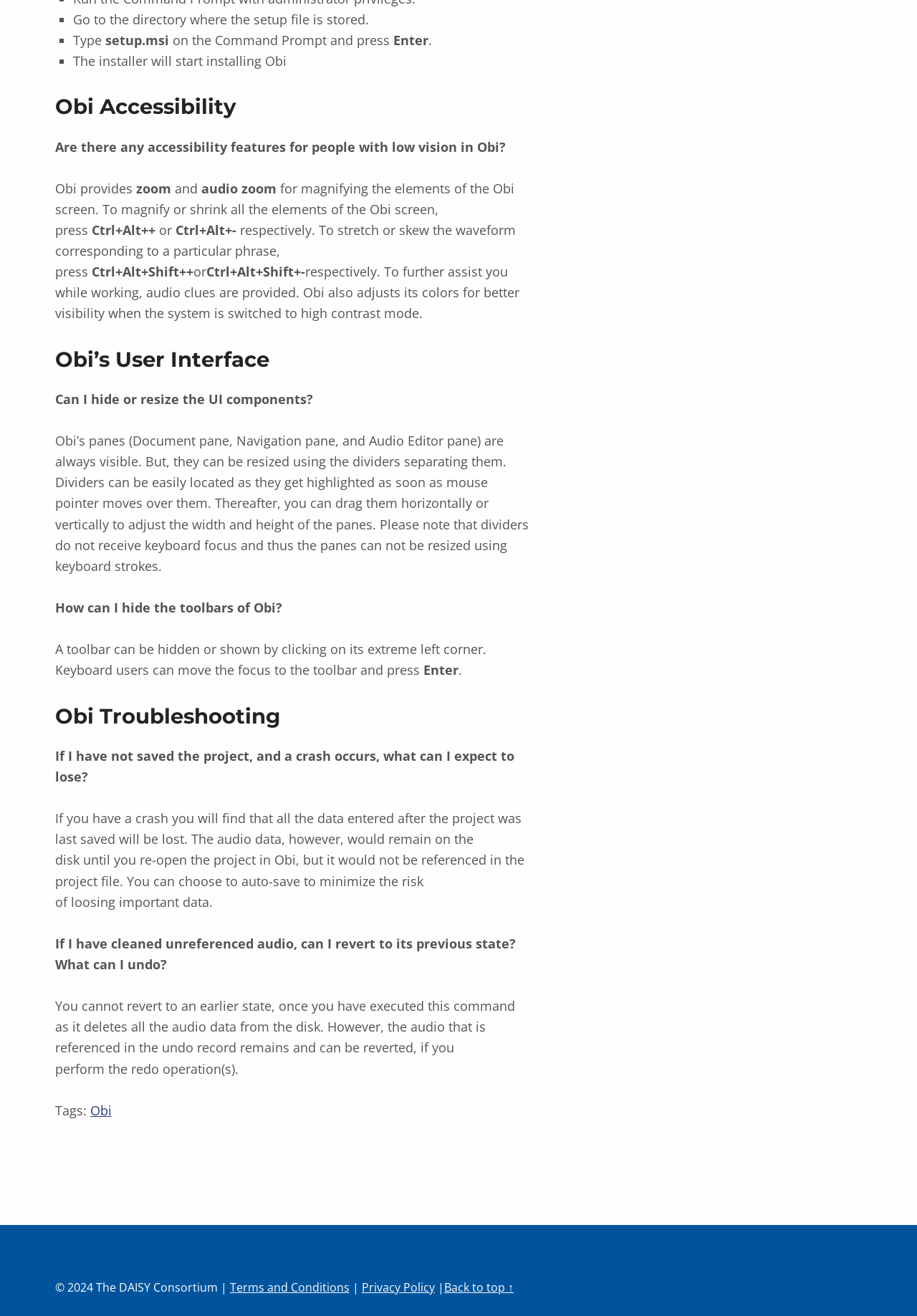Can I revert to a previous state after cleaning unreferenced audio?
Based on the visual content, answer with a single word or a brief phrase.

no